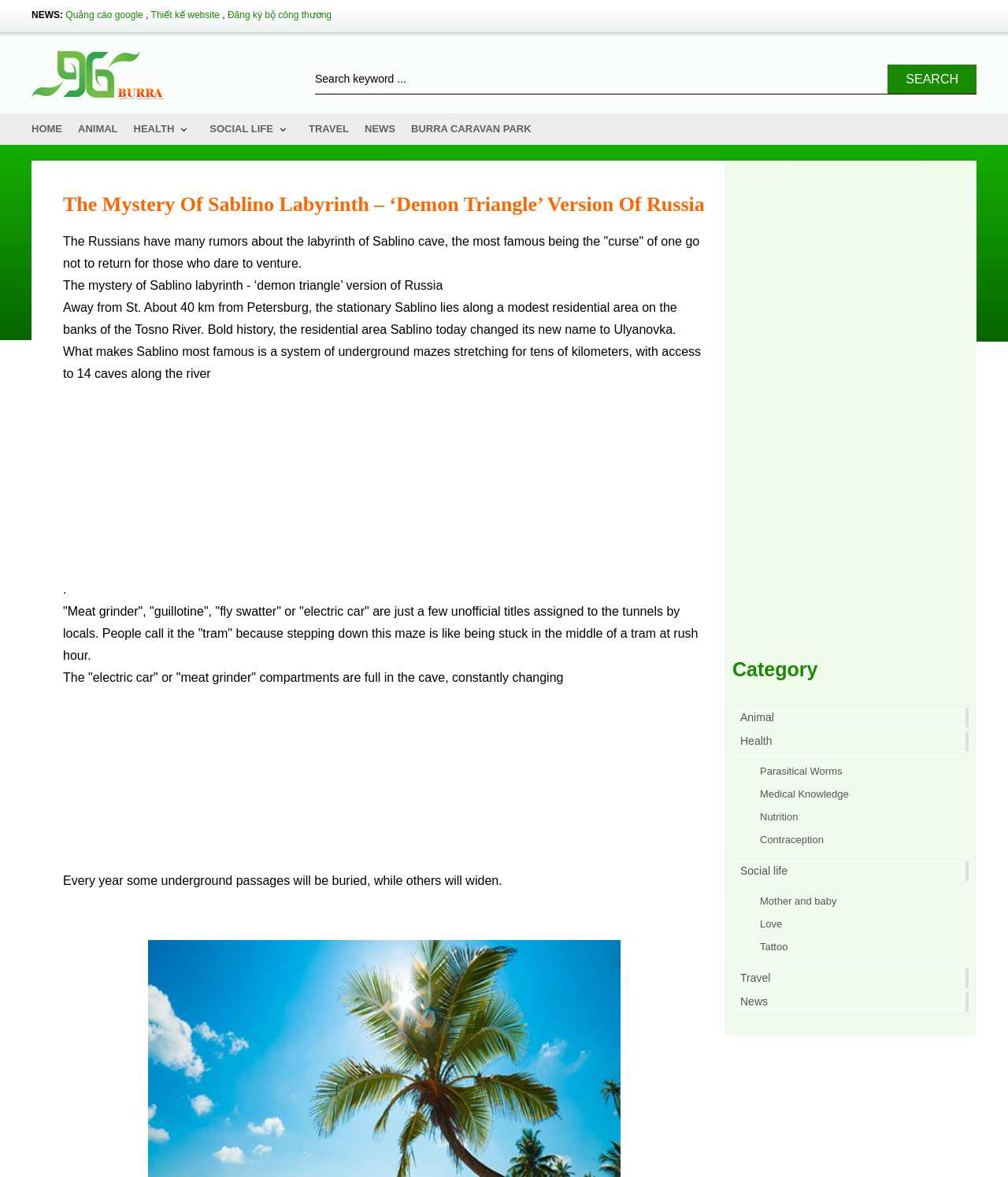Find and specify the bounding box coordinates that correspond to the clickable region for the instruction: "Visit the 'TRAVEL' section".

[0.306, 0.096, 0.346, 0.123]